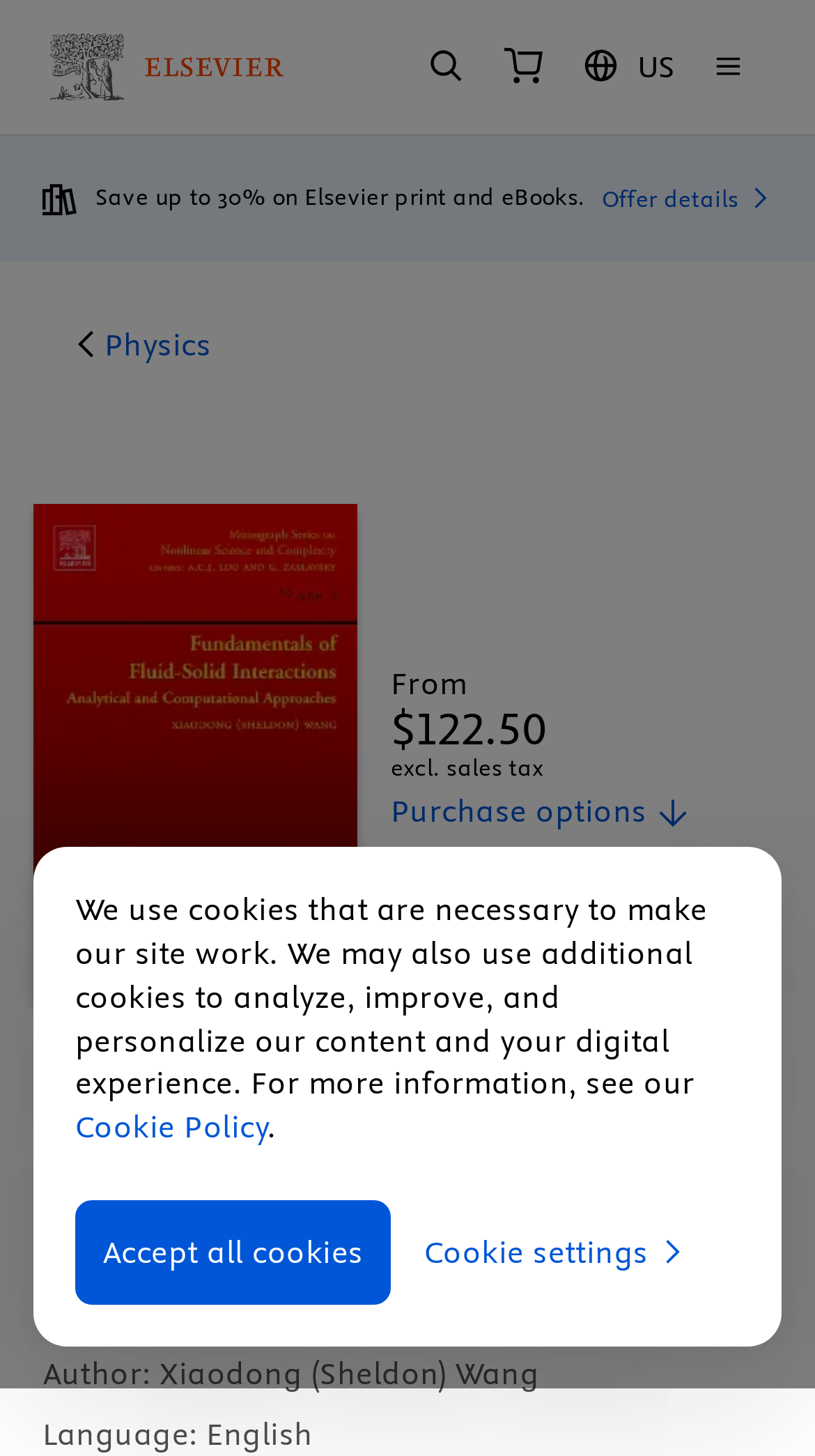Respond to the question below with a single word or phrase: What is the price of the book?

$122.50